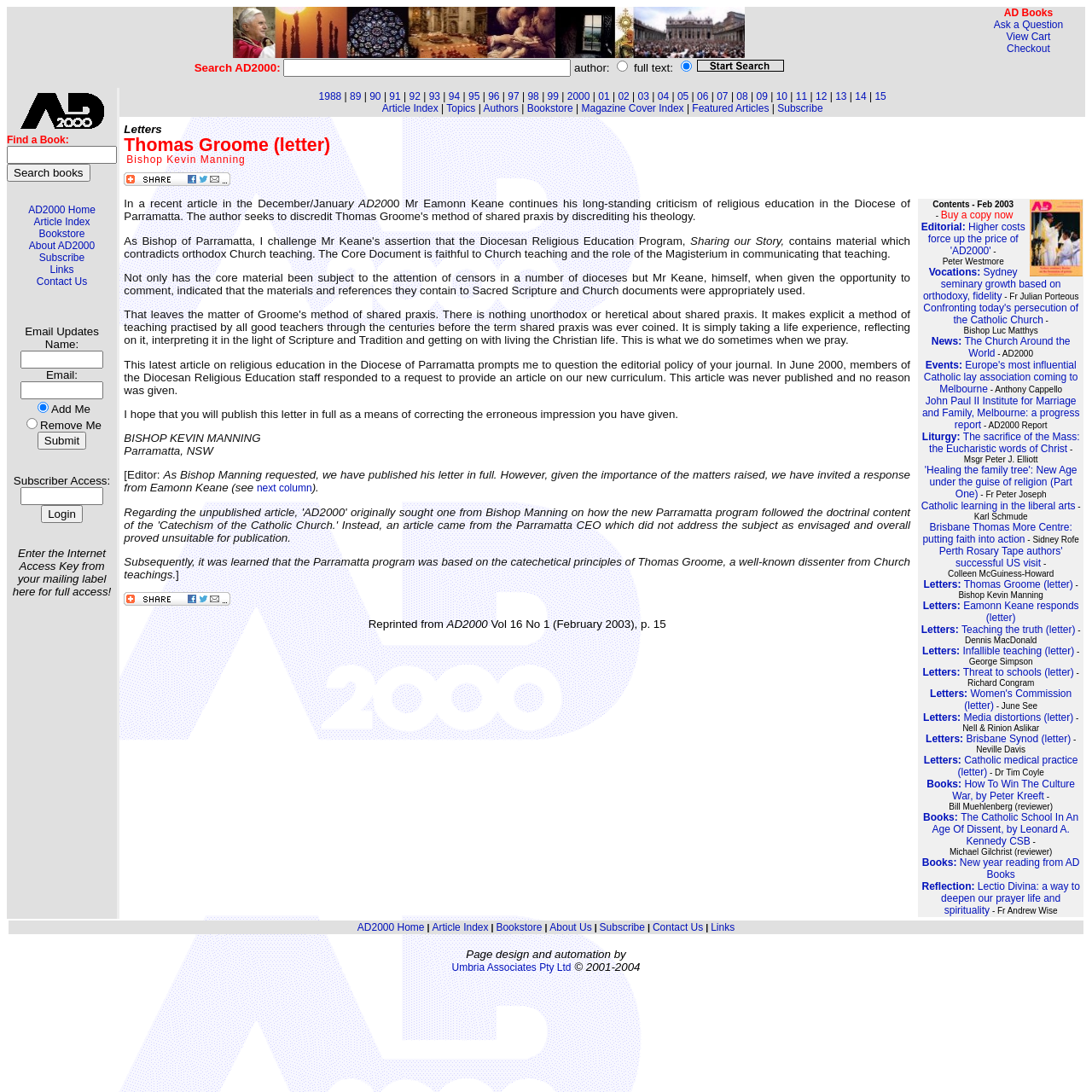Answer the question with a single word or phrase: 
What is the purpose of the search box?

Search books